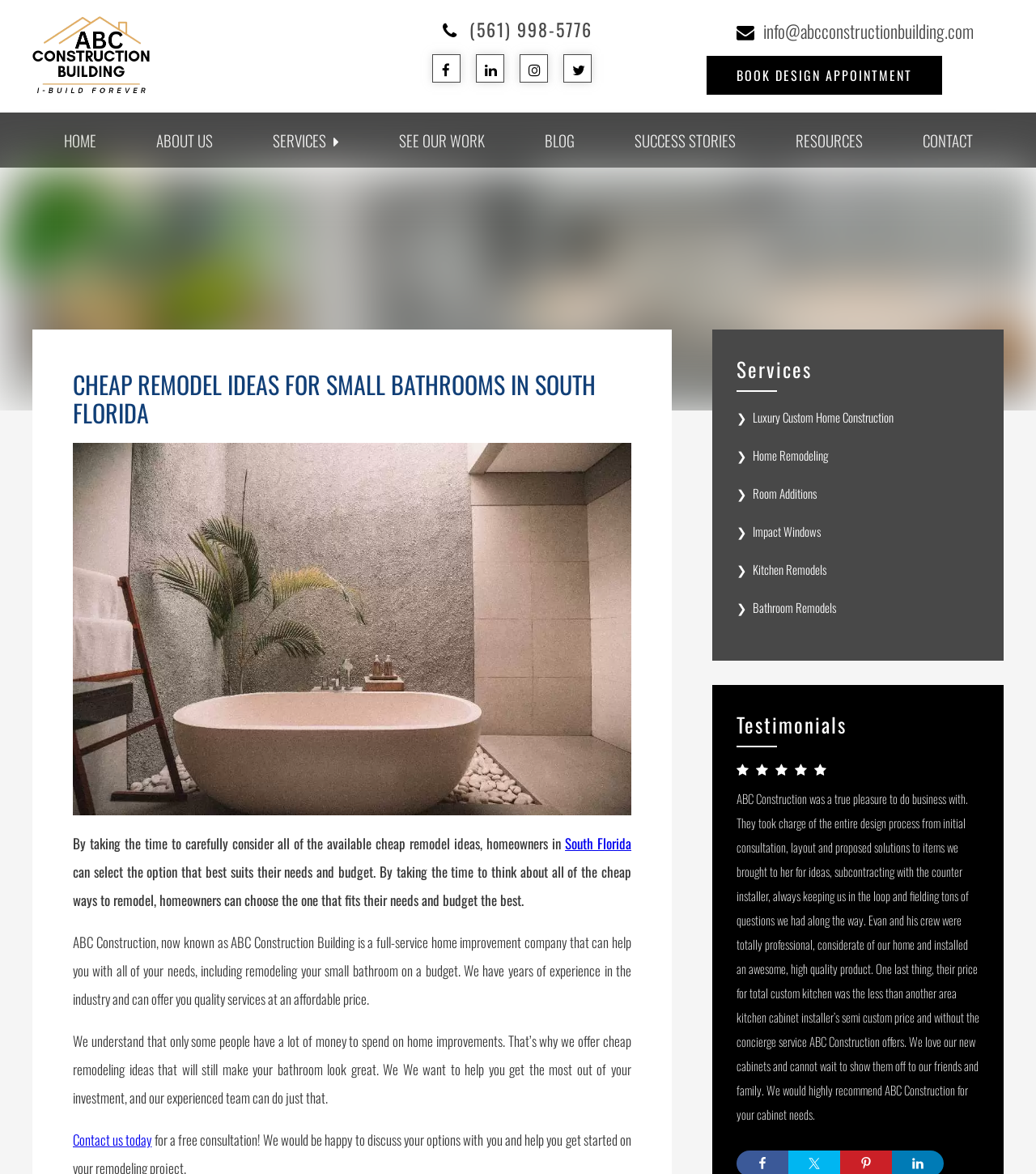Please find the bounding box coordinates of the element's region to be clicked to carry out this instruction: "Click the 'BOOK DESIGN APPOINTMENT' button".

[0.682, 0.048, 0.91, 0.081]